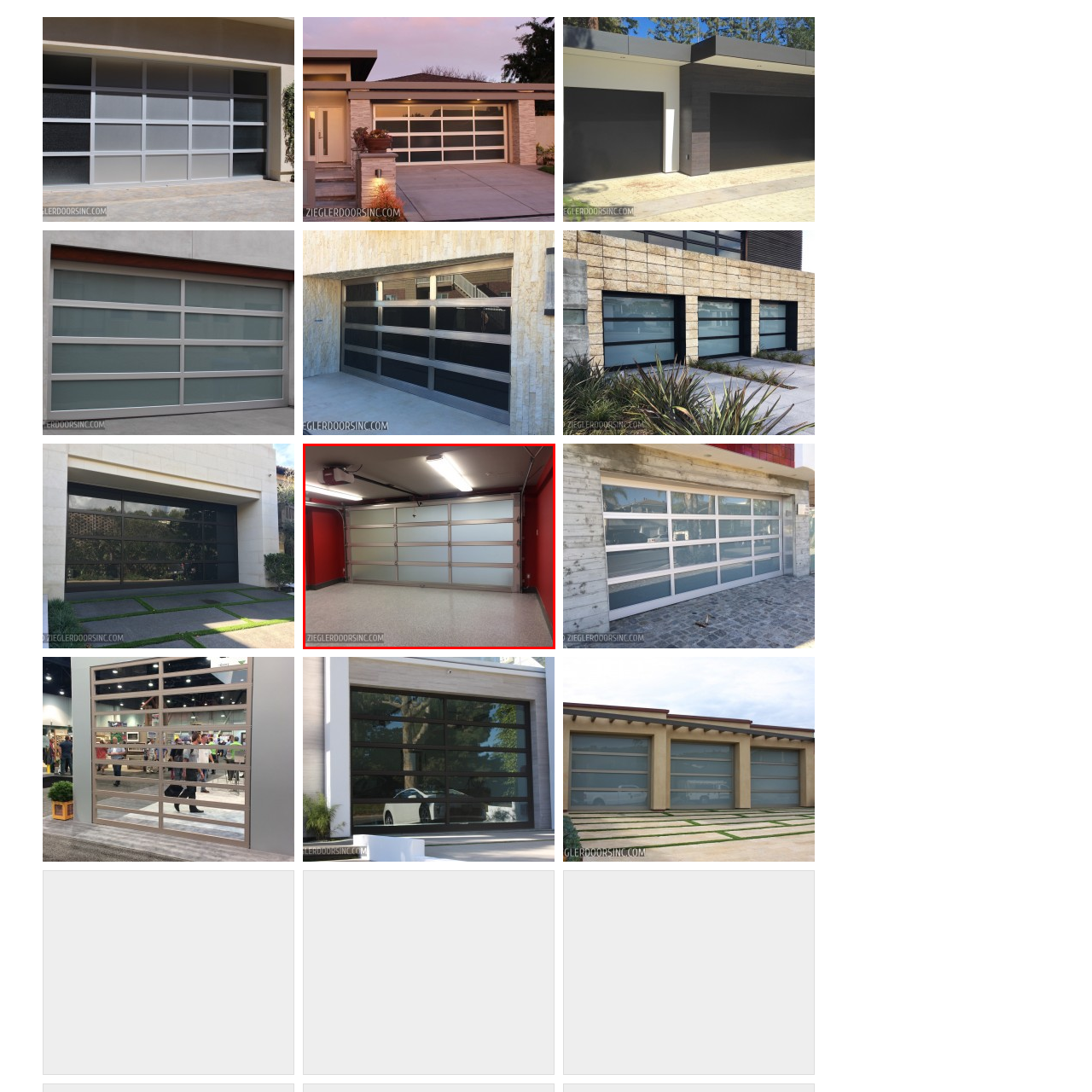Examine the image within the red box and give a concise answer to this question using a single word or short phrase: 
What type of lights are used in the garage?

Overhead fluorescent lights